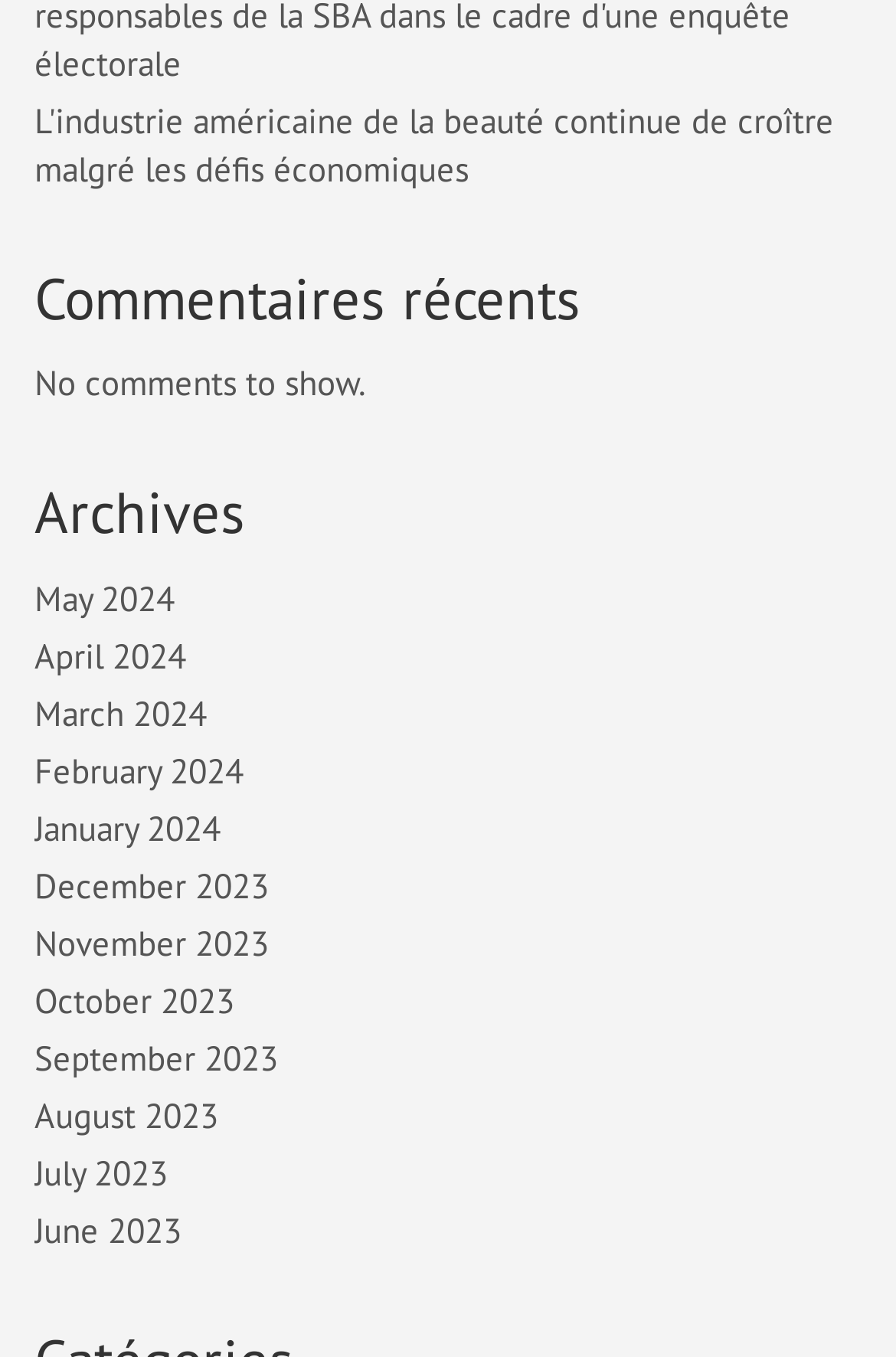Carefully observe the image and respond to the question with a detailed answer:
What is the section title above the list of months?

I looked at the section above the list of months and found a heading that says 'Archives', which is the title of that section.